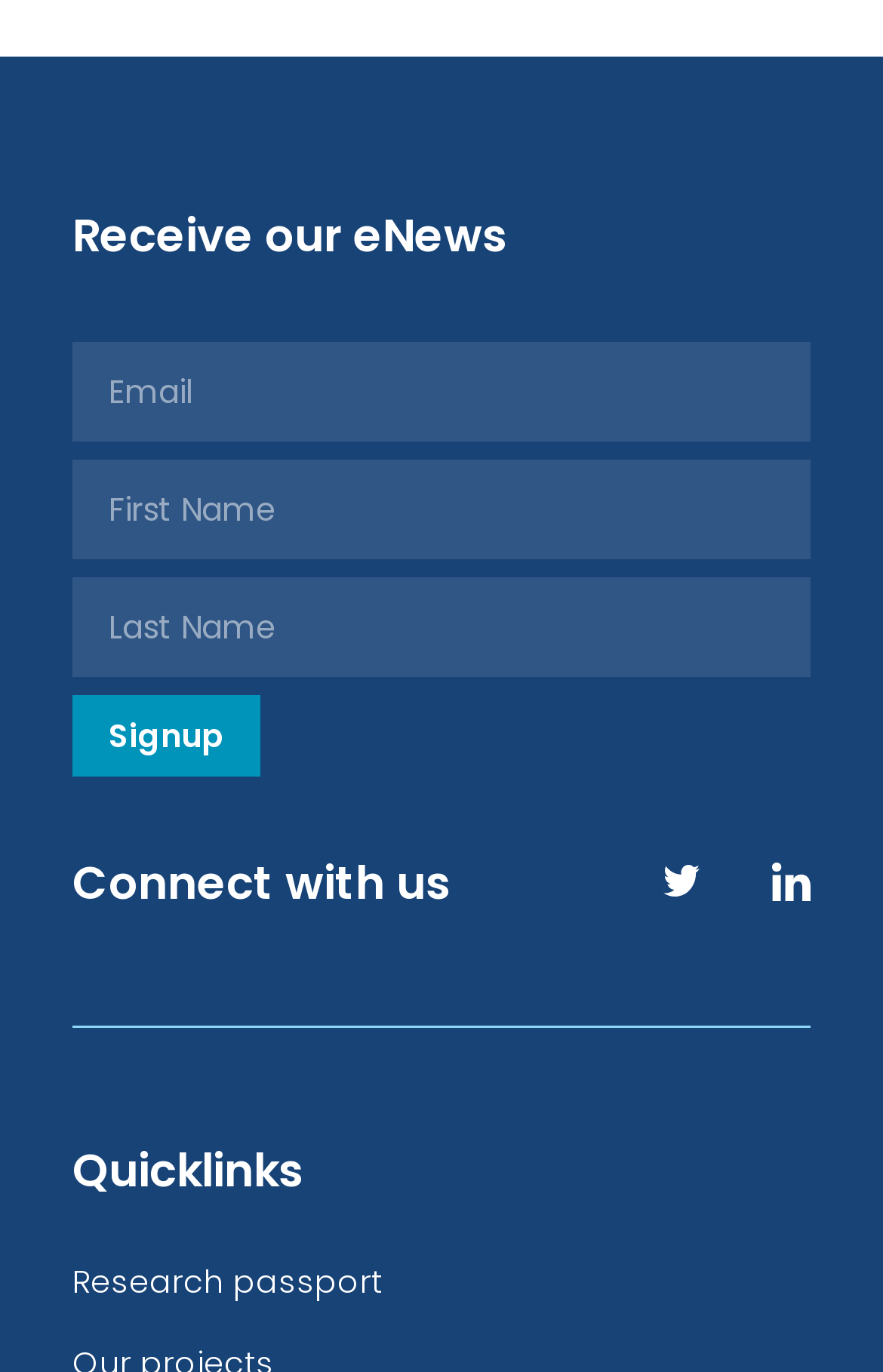Please identify the bounding box coordinates of the element I should click to complete this instruction: 'View Digiterra Ads website'. The coordinates should be given as four float numbers between 0 and 1, like this: [left, top, right, bottom].

None